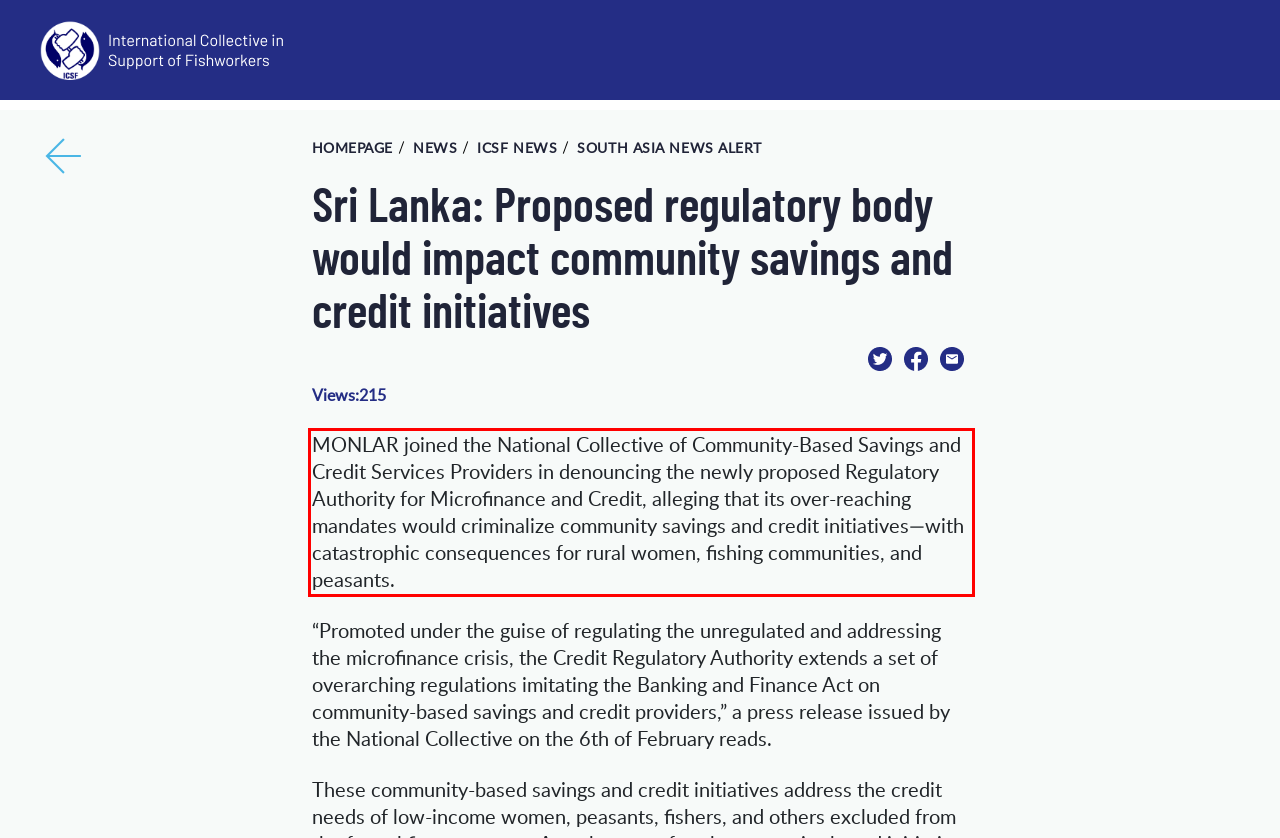In the given screenshot, locate the red bounding box and extract the text content from within it.

MONLAR joined the National Collective of Community-Based Savings and Credit Services Providers in denouncing the newly proposed Regulatory Authority for Microfinance and Credit, alleging that its over-reaching mandates would criminalize community savings and credit initiatives—with catastrophic consequences for rural women, fishing communities, and peasants.